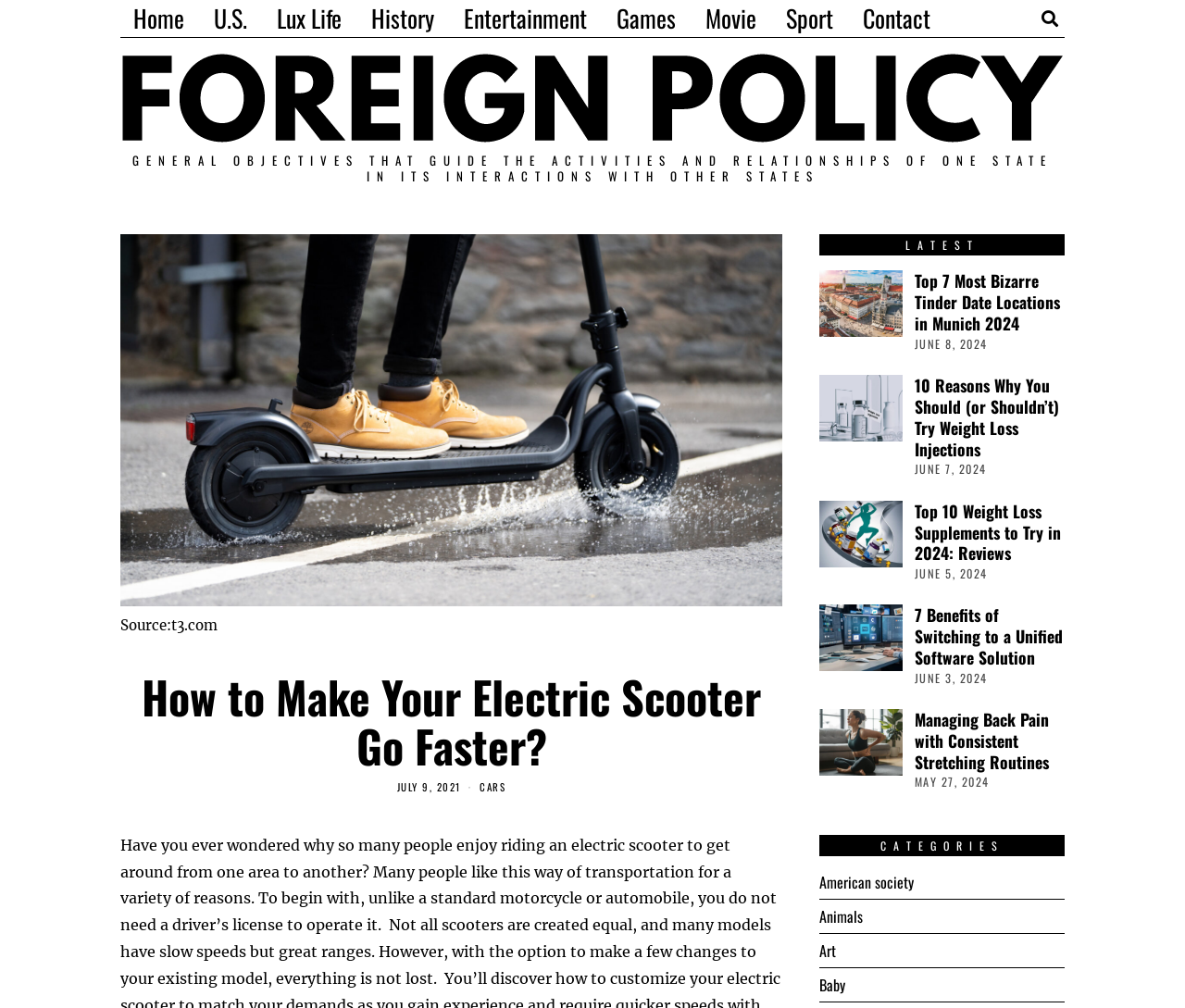Look at the image and give a detailed response to the following question: How many articles are listed under 'LATEST'?

I looked at the section of the webpage labeled 'LATEST' and counted the number of article elements listed underneath, which is 4.